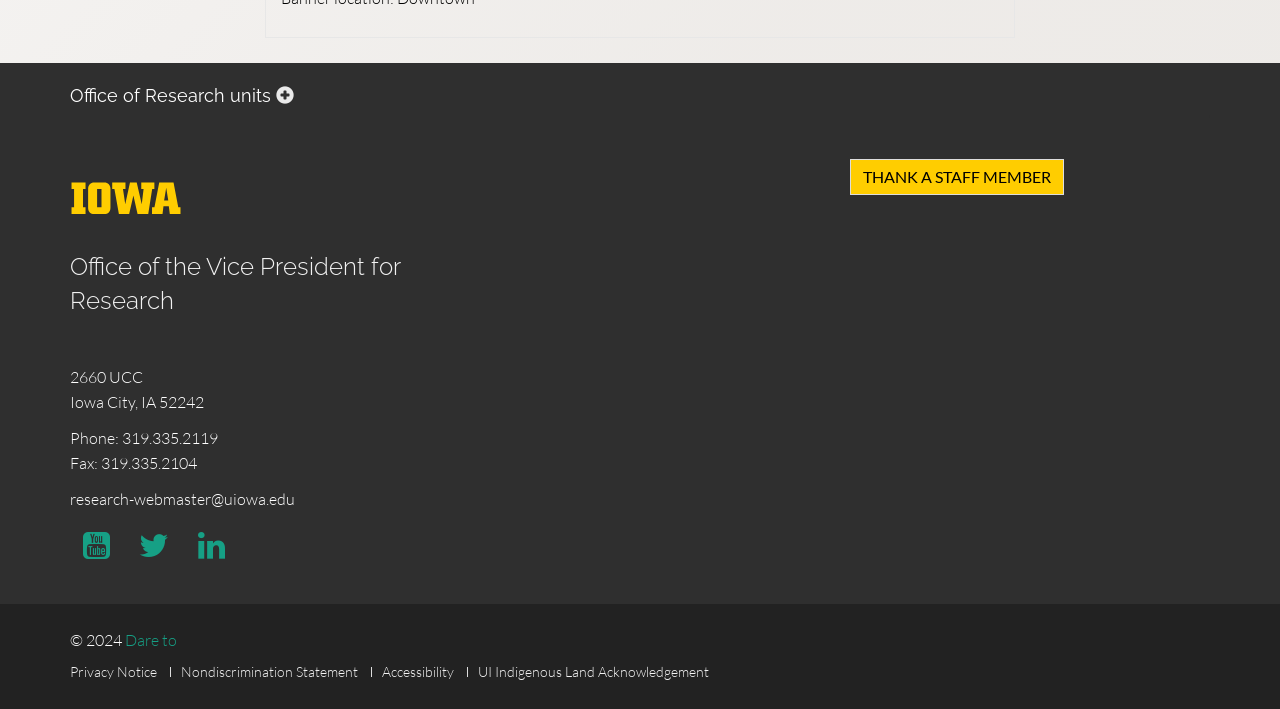Please determine the bounding box coordinates of the clickable area required to carry out the following instruction: "View the Privacy Notice". The coordinates must be four float numbers between 0 and 1, represented as [left, top, right, bottom].

[0.055, 0.936, 0.123, 0.96]